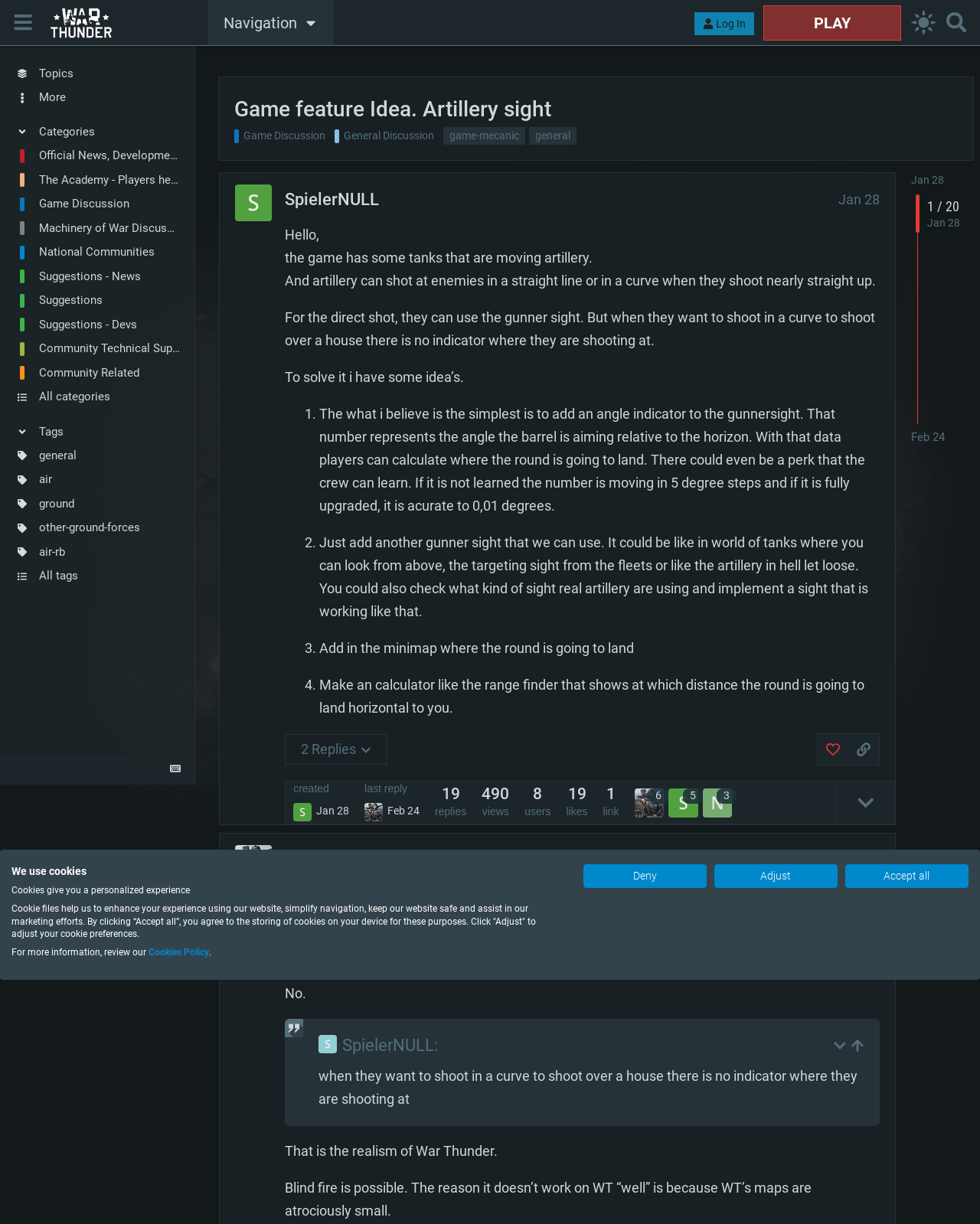Respond to the following query with just one word or a short phrase: 
What is the name of the user who made the post?

SpielerNULL